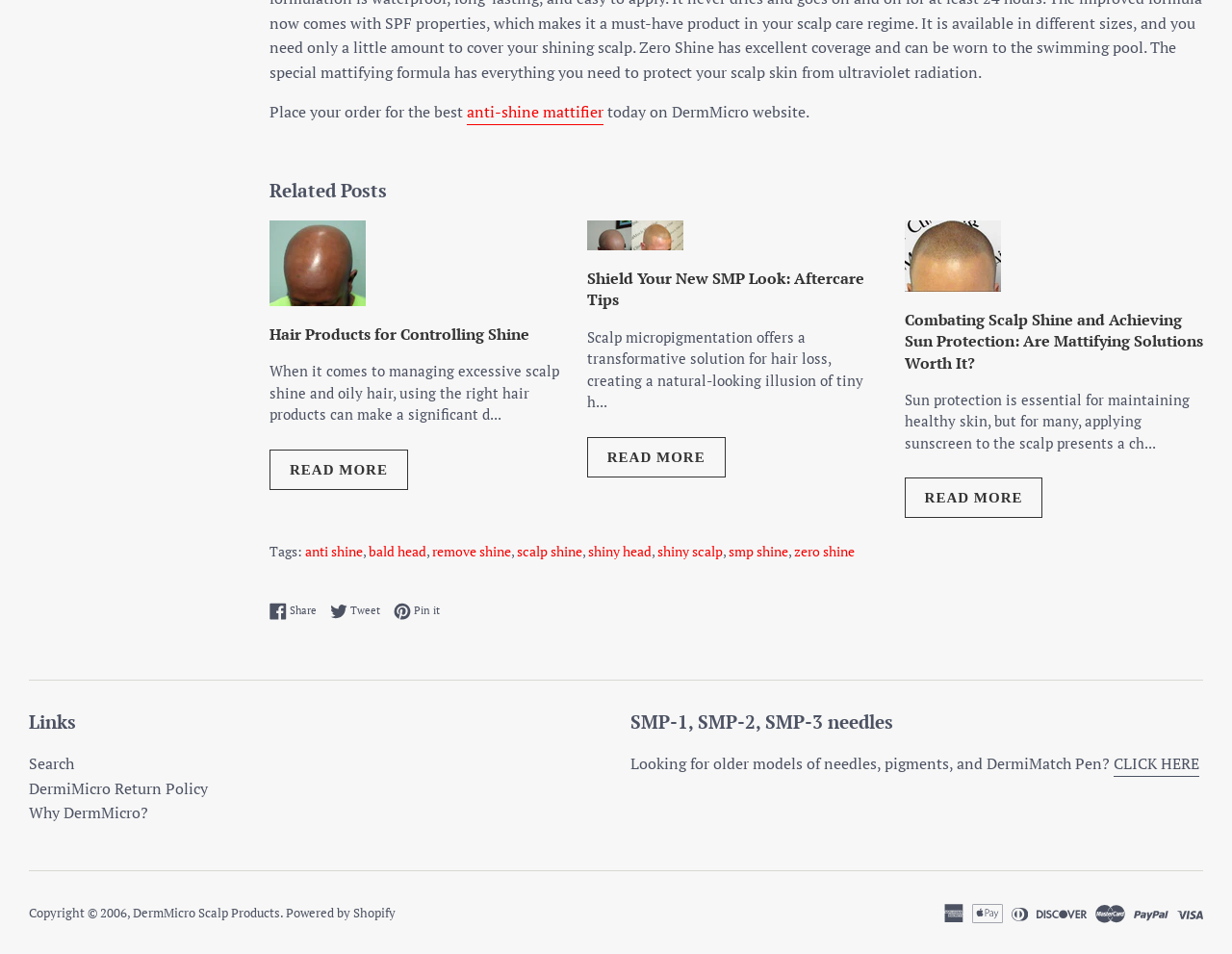Identify the coordinates of the bounding box for the element that must be clicked to accomplish the instruction: "Share on Facebook".

[0.219, 0.631, 0.265, 0.65]